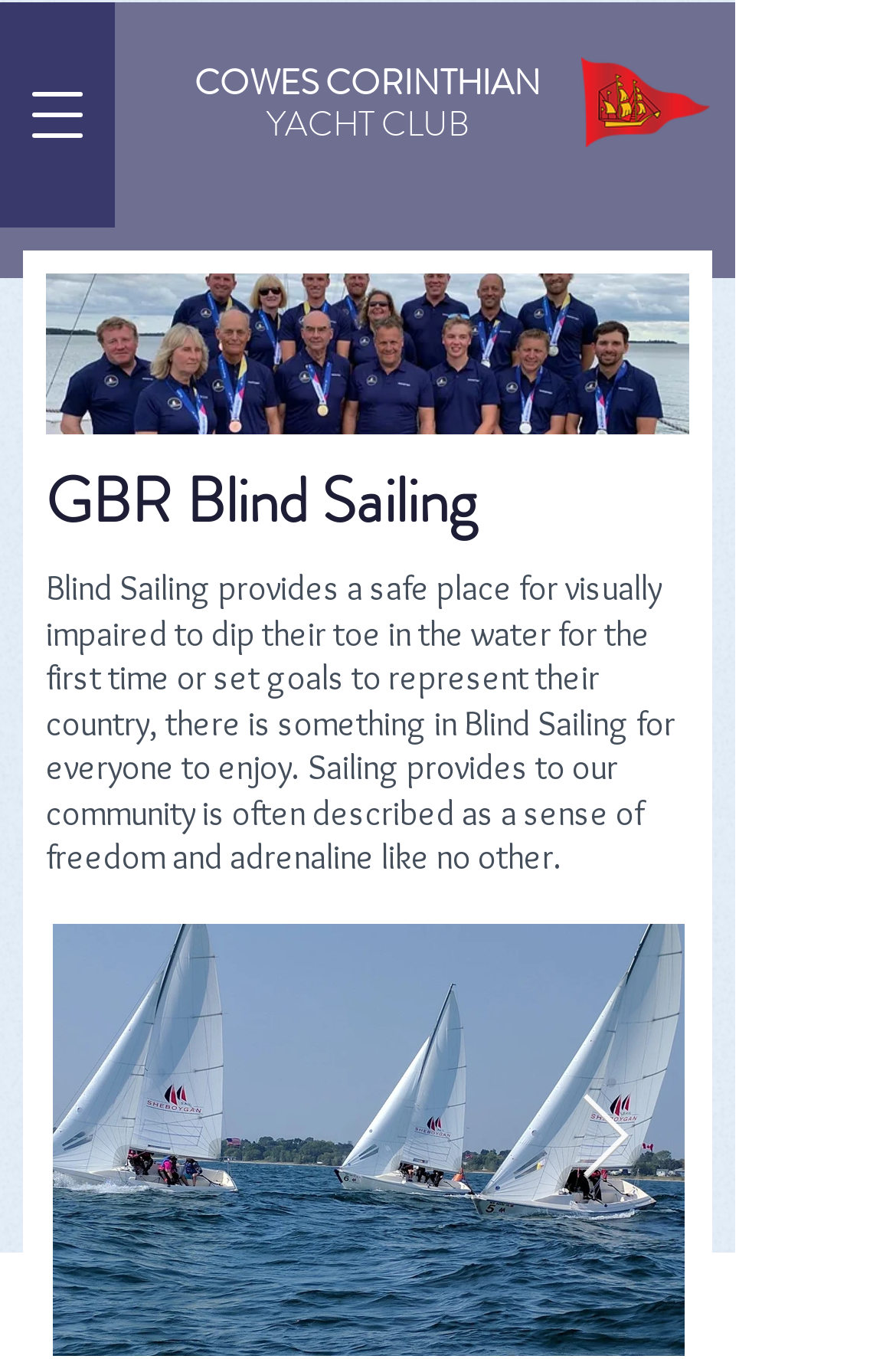With reference to the image, please provide a detailed answer to the following question: What is the image description of the GBR Blind Sailing Team?

I found the answer by looking at the image element with the description 'GBR Bling Sailing Team', which is an image on the page.